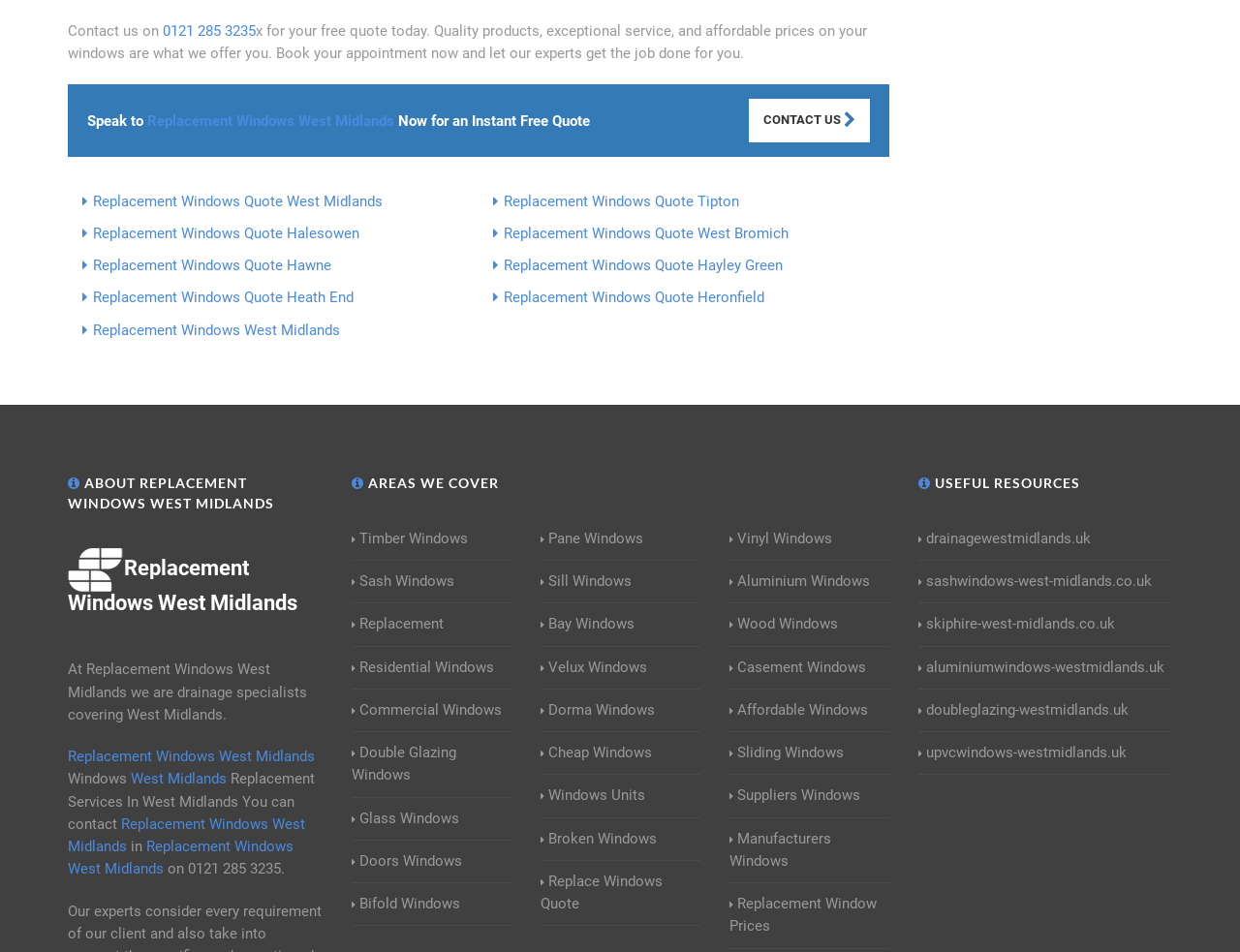Locate the bounding box coordinates of the item that should be clicked to fulfill the instruction: "Contact us for a free quote".

[0.604, 0.104, 0.701, 0.149]